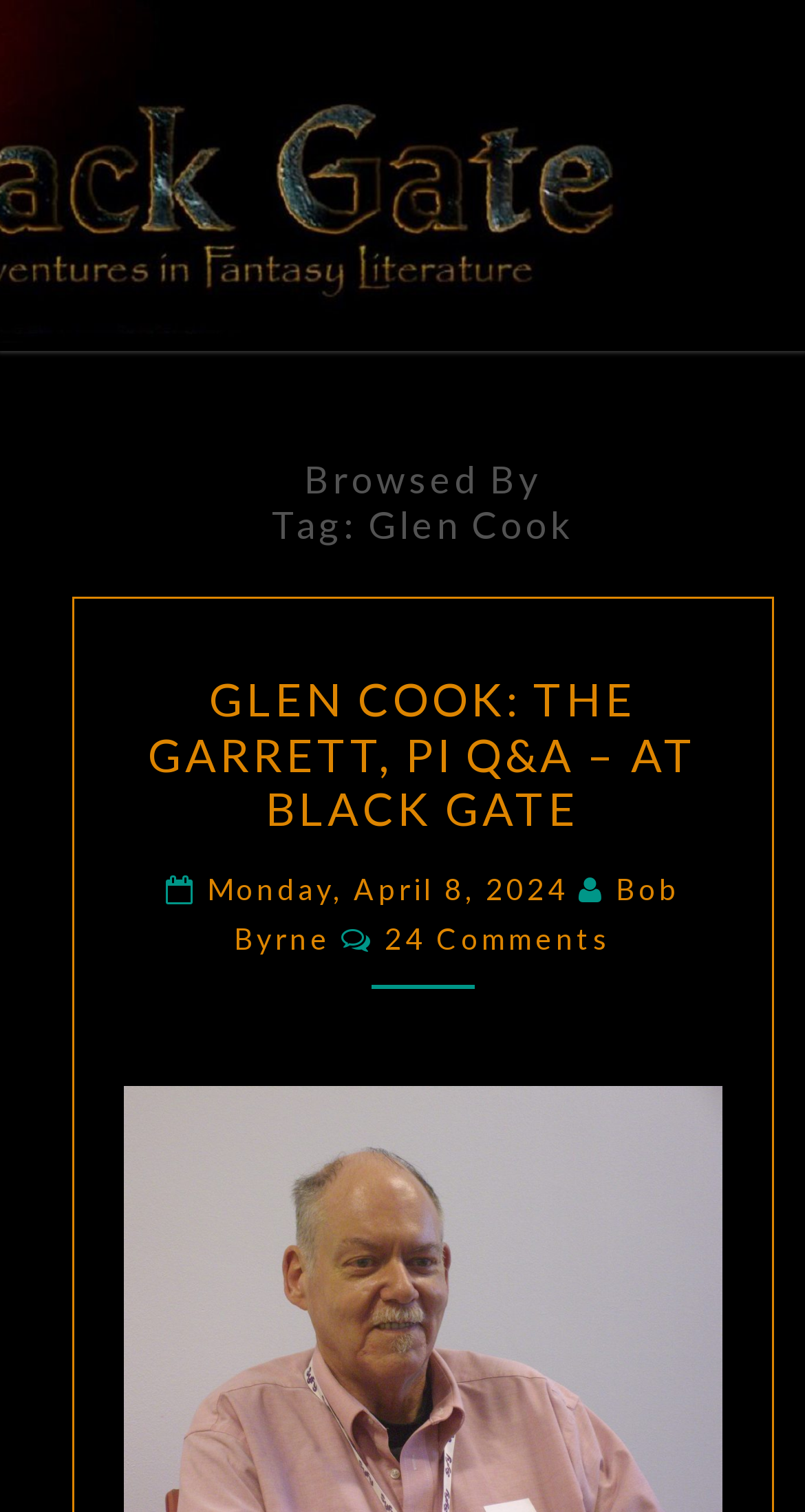Determine the bounding box for the HTML element described here: "Bob Byrne". The coordinates should be given as [left, top, right, bottom] with each number being a float between 0 and 1.

[0.29, 0.577, 0.844, 0.632]